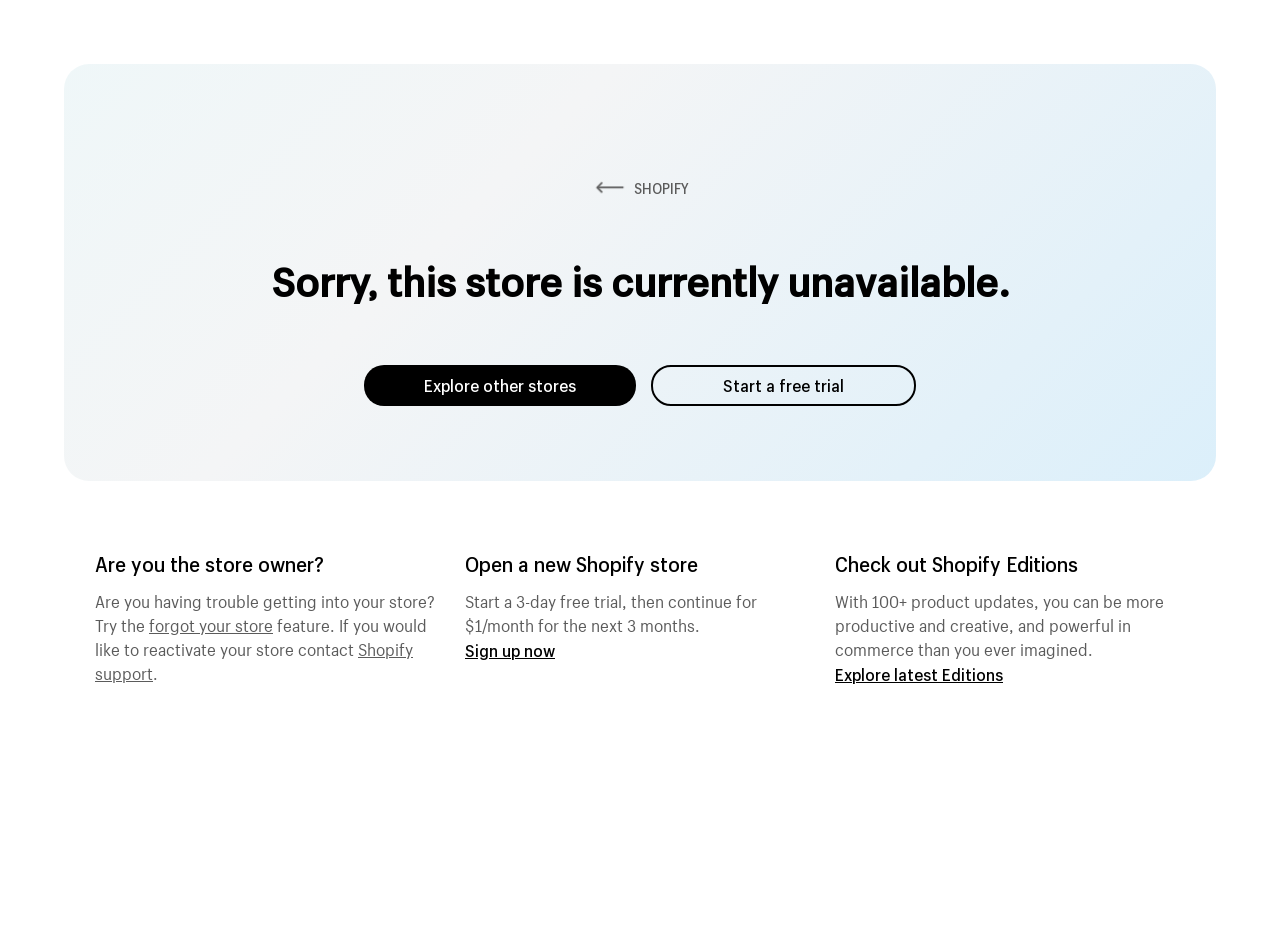Please find and provide the title of the webpage.

Sorry, this store is currently unavailable.